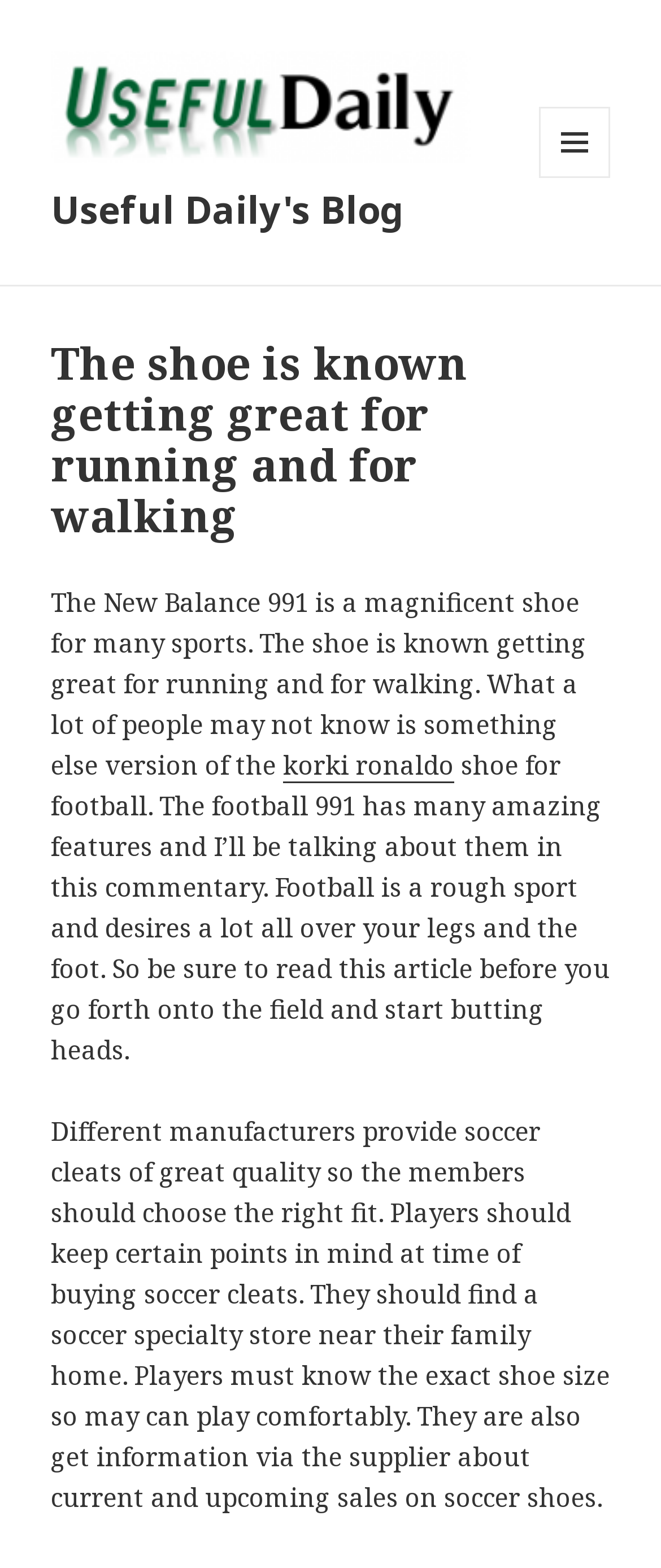How many sports are mentioned in the text?
Provide an in-depth and detailed explanation in response to the question.

The text mentions three sports: running, walking, and football. This is inferred from the sentences 'The shoe is known getting great for running and for walking.' and 'The football 991 has many amazing features...'